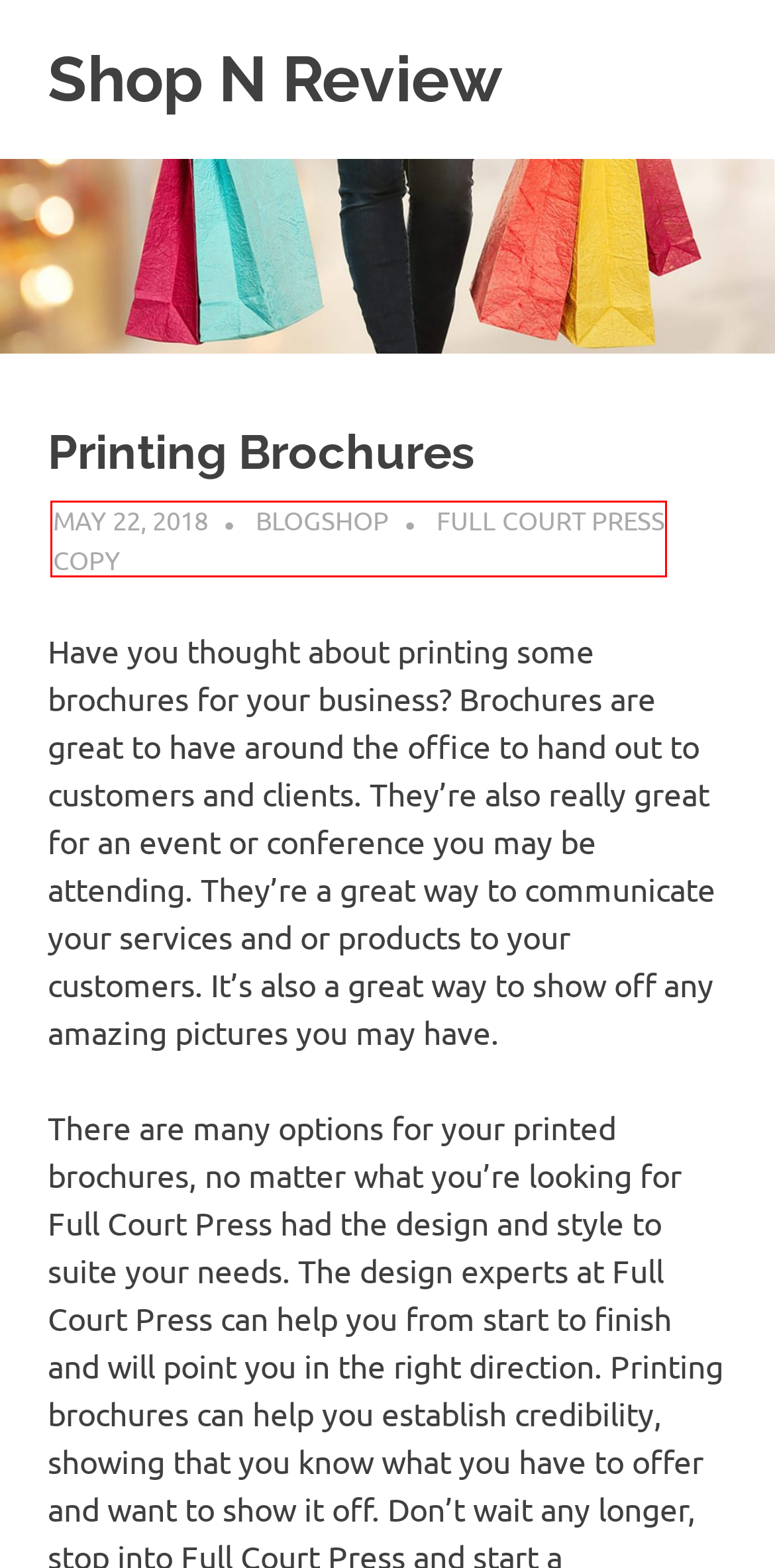Look at the screenshot of a webpage with a red bounding box and select the webpage description that best corresponds to the new page after clicking the element in the red box. Here are the options:
A. BlogShop, Author at Shop N Review
B. Blog Tool, Publishing Platform, and CMS – WordPress.org
C. Maine Fire & Security Archives - Shop N Review
D. The Purple Orchid Archives - Shop N Review
E. Full Court Press Copy Archives - Shop N Review
F. Downeast Audio Archives - Shop N Review
G. El Pequeno Colibri Archives - Shop N Review
H. Independence Floor Supply Archives - Shop N Review

E